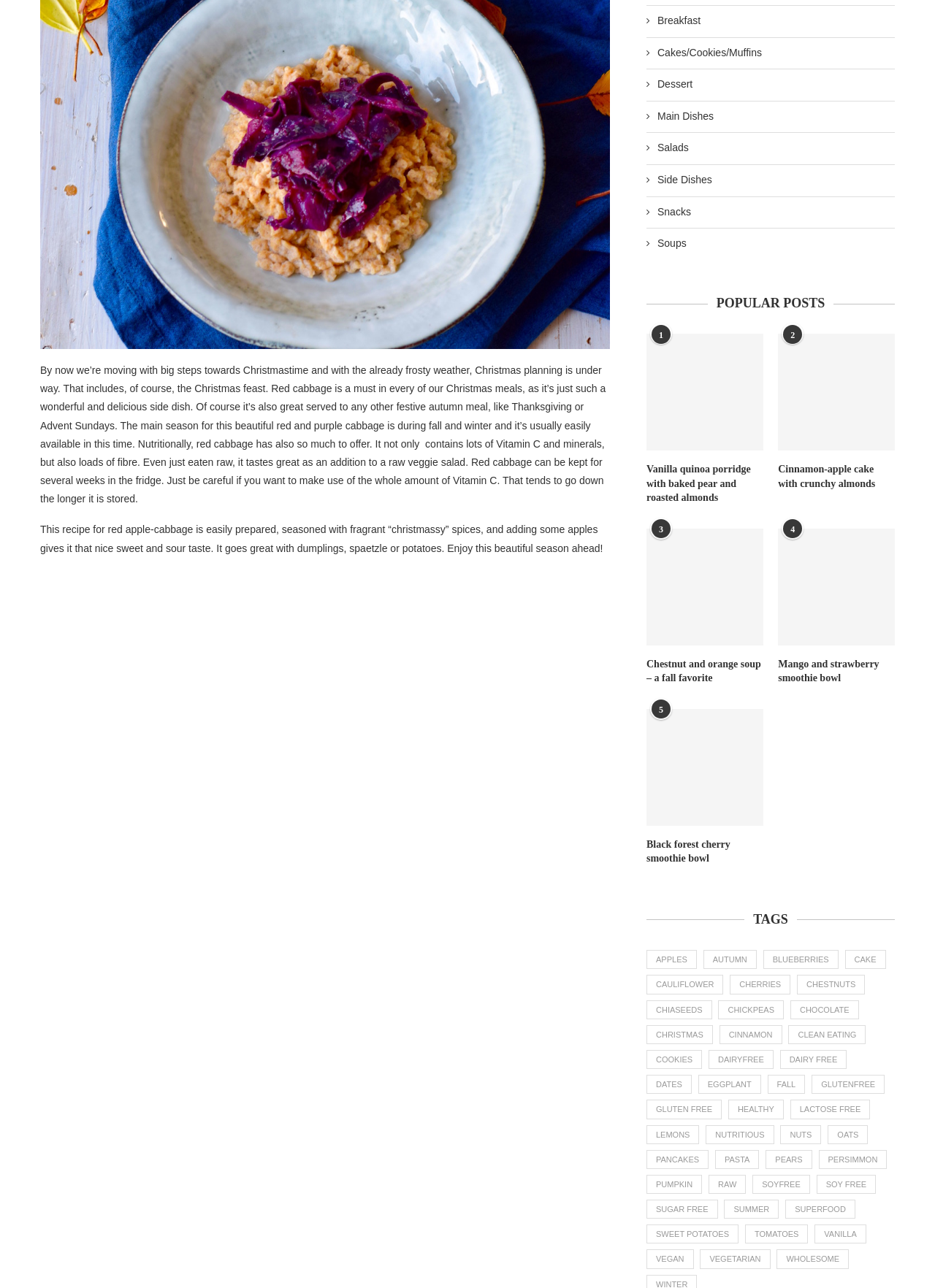What type of dishes are featured on the webpage?
Analyze the image and provide a thorough answer to the question.

The webpage features a recipe for red apple-cabbage, which is a side dish, and also lists popular posts that include desserts like cakes and smoothie bowls. The links at the top of the page also include categories for 'Side Dishes' and 'Dessert'.